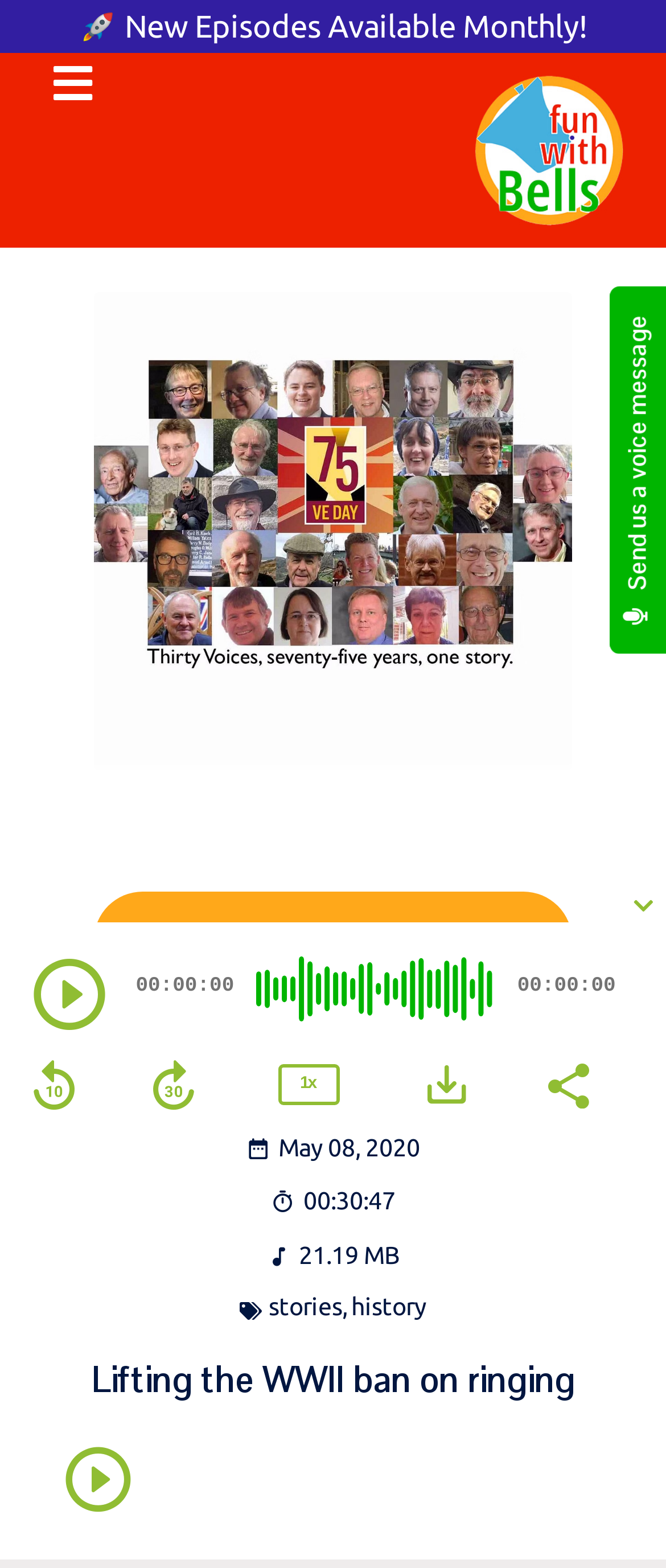Extract the bounding box of the UI element described as: "00:00".

[0.385, 0.605, 0.743, 0.653]